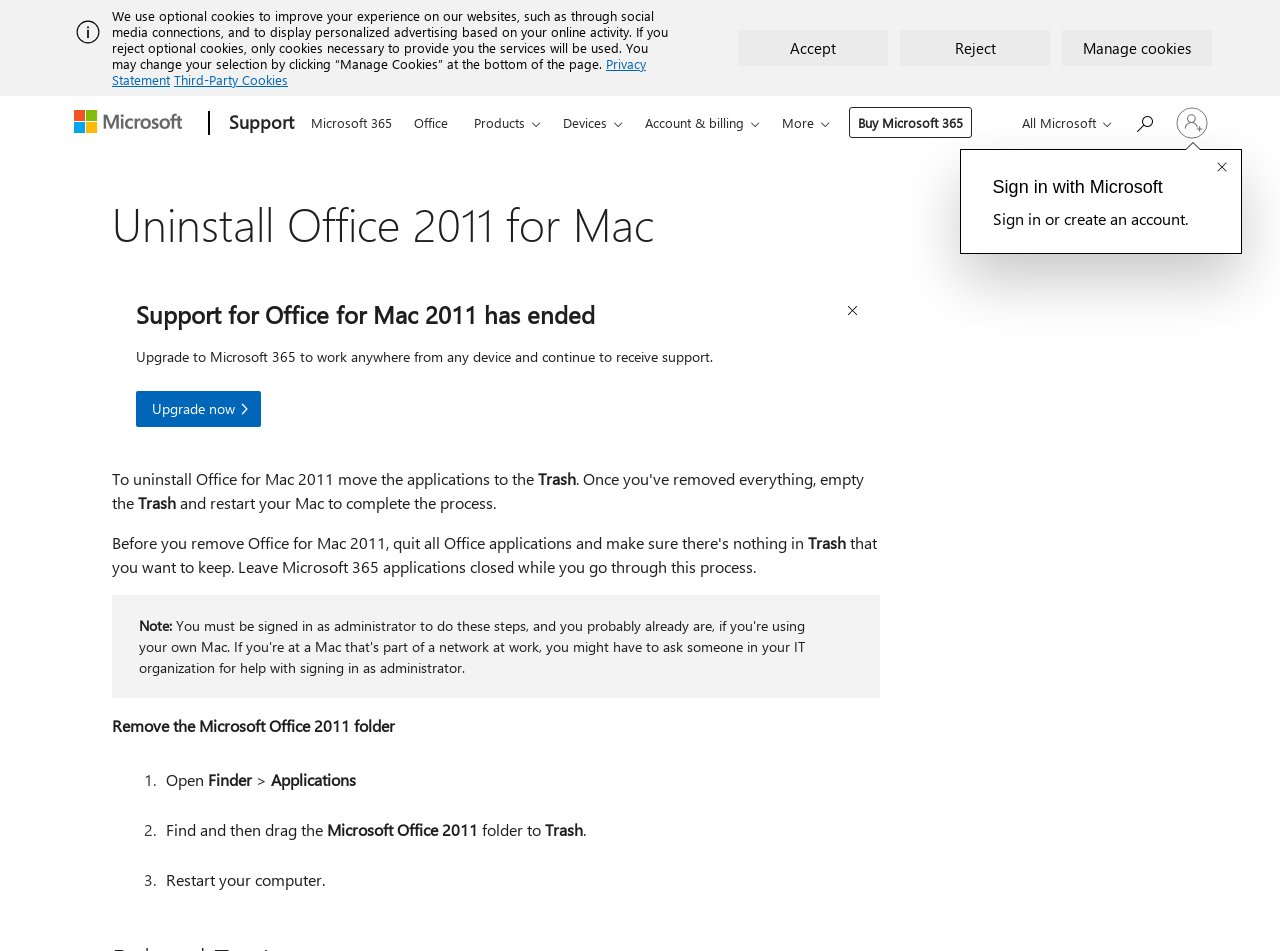Please find and provide the title of the webpage.

Uninstall Office 2011 for Mac